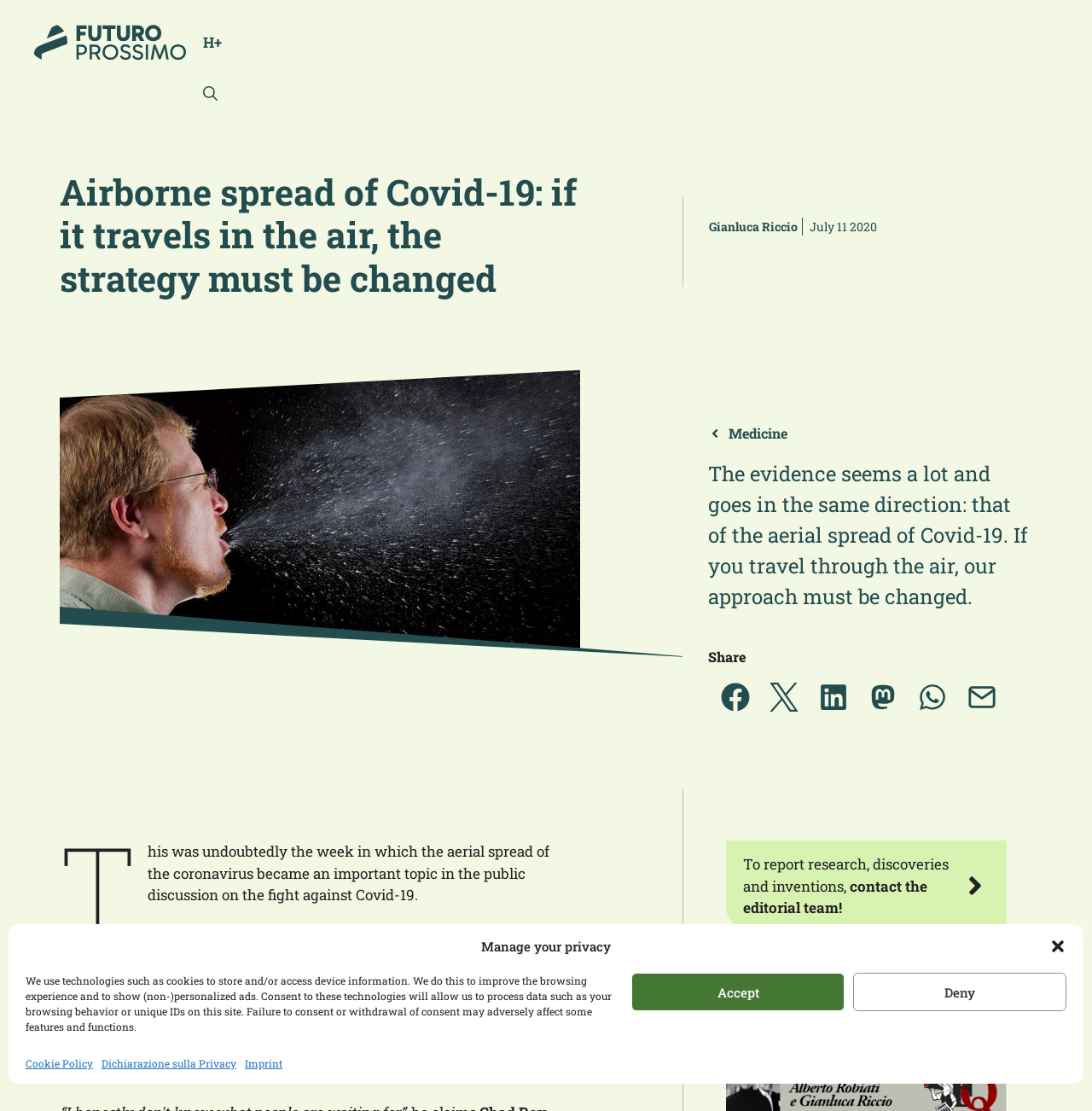Please specify the bounding box coordinates of the clickable section necessary to execute the following command: "Click the 'Apri ricerca' button".

[0.171, 0.061, 0.215, 0.108]